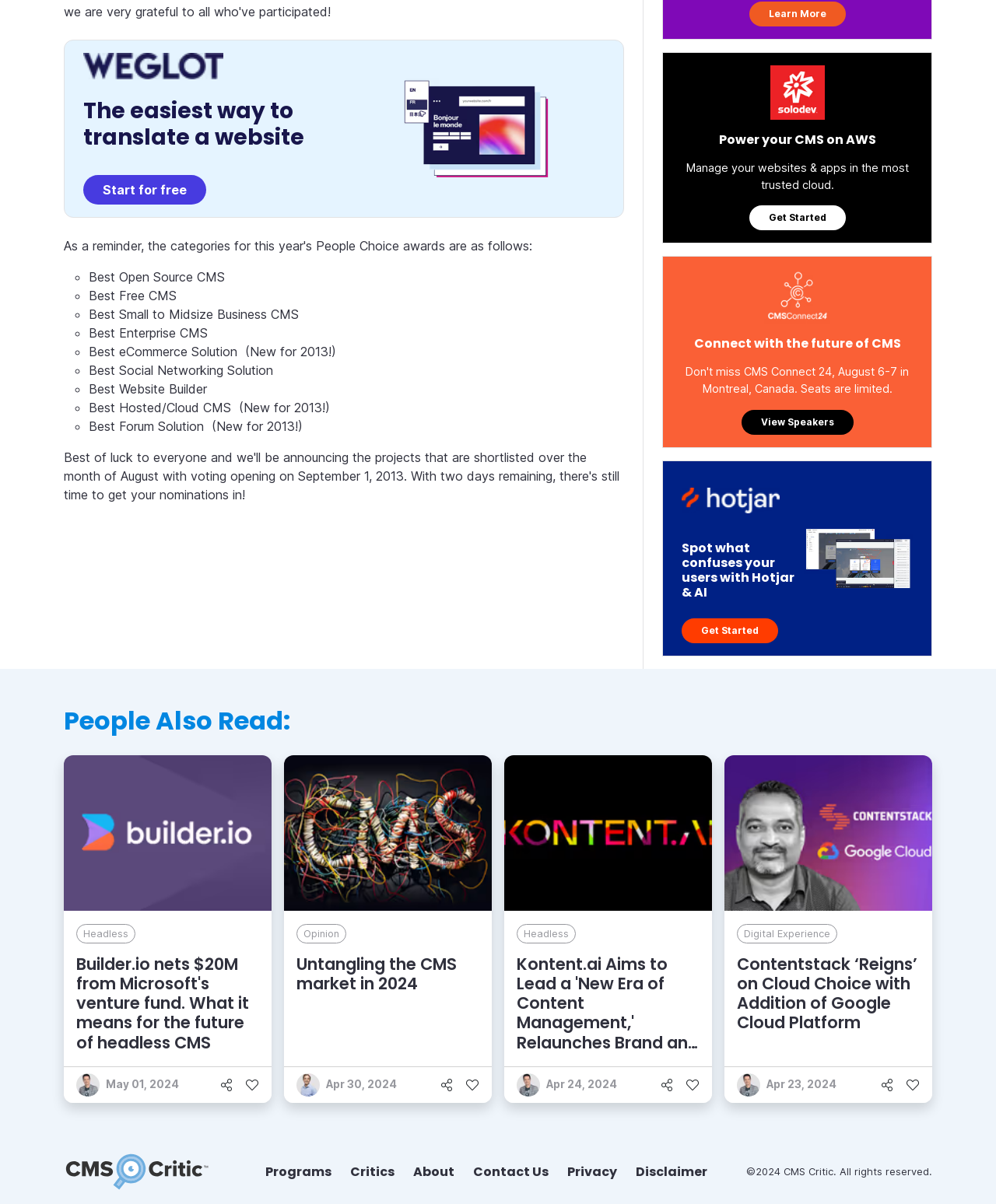Identify the bounding box coordinates for the element you need to click to achieve the following task: "Get started with CMS on AWS". Provide the bounding box coordinates as four float numbers between 0 and 1, in the form [left, top, right, bottom].

[0.752, 0.171, 0.849, 0.191]